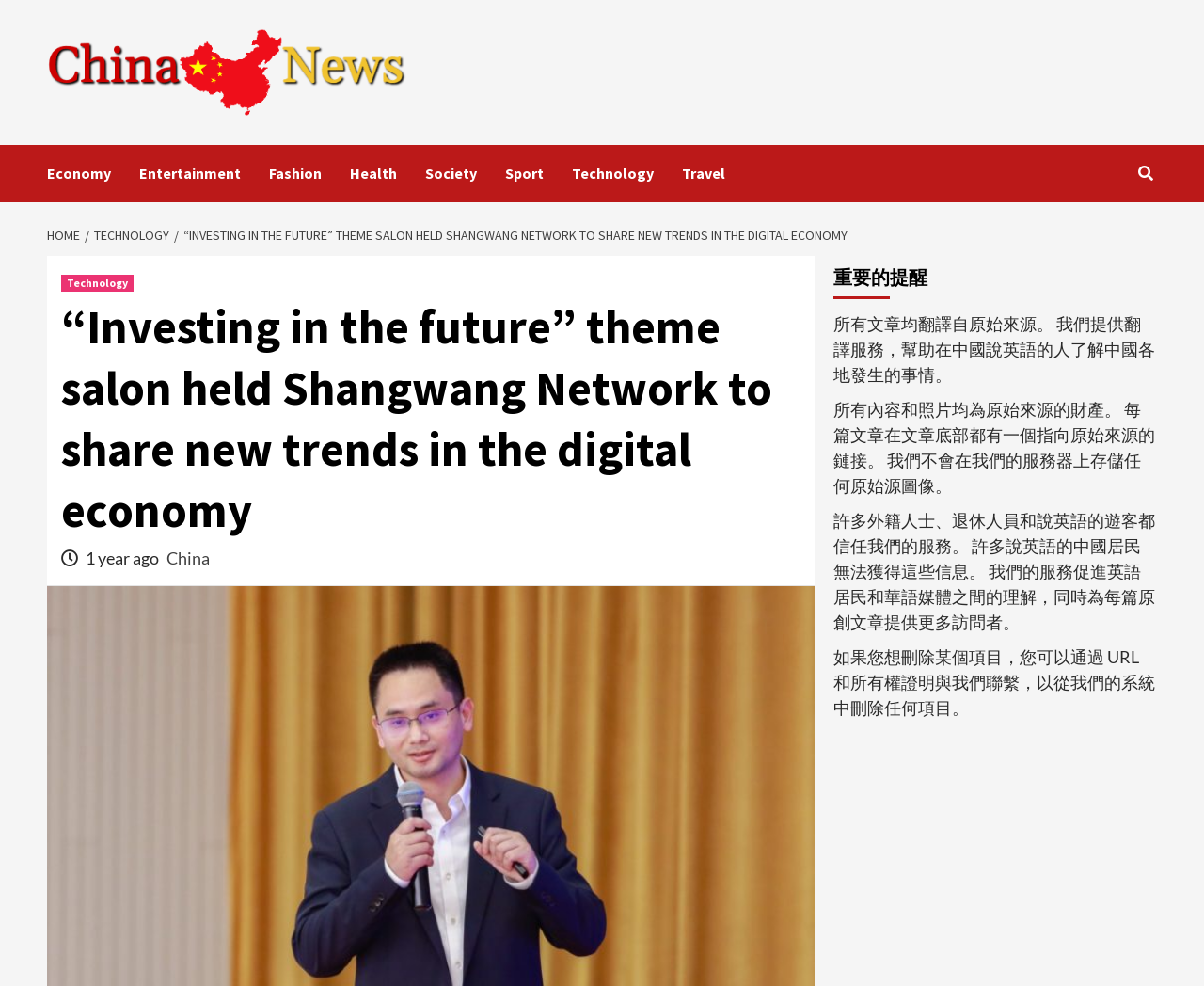Using floating point numbers between 0 and 1, provide the bounding box coordinates in the format (top-left x, top-left y, bottom-right x, bottom-right y). Locate the UI element described here: alt="China News"

[0.039, 0.029, 0.339, 0.118]